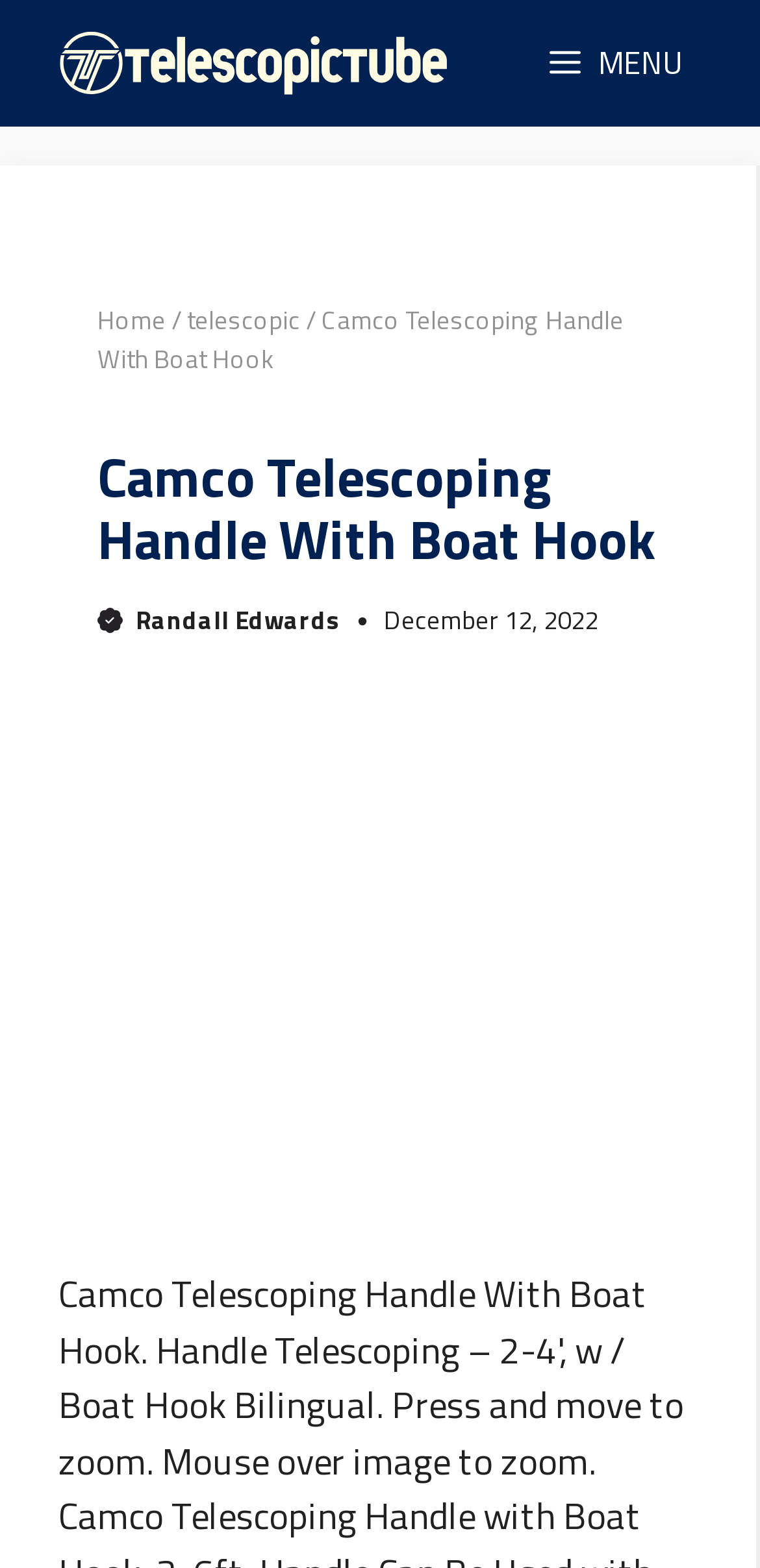What is the category of the product?
Look at the image and answer the question using a single word or phrase.

Telescopic Tube